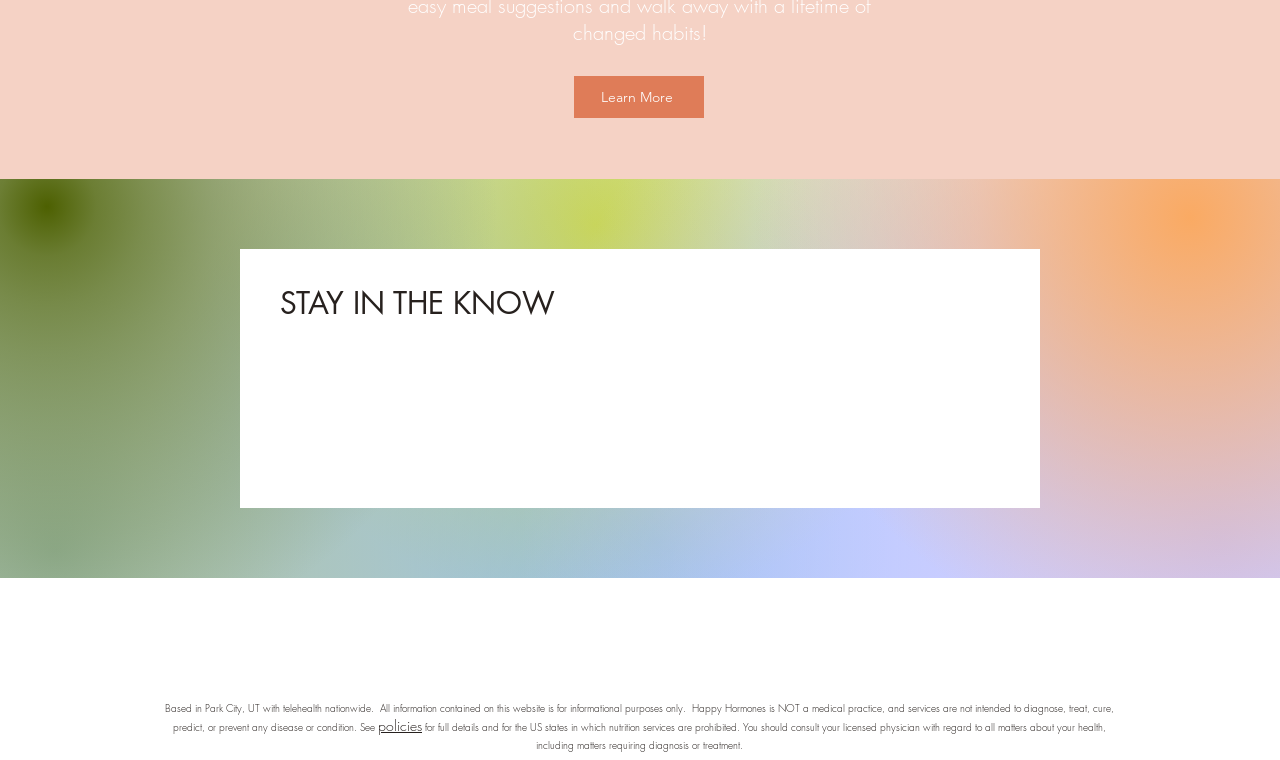What is the location of Happy Hormones?
Provide a well-explained and detailed answer to the question.

Based on the StaticText element with the text 'Based in Park City, UT with telehealth nationwide.', we can determine that Happy Hormones is located in Park City, Utah.